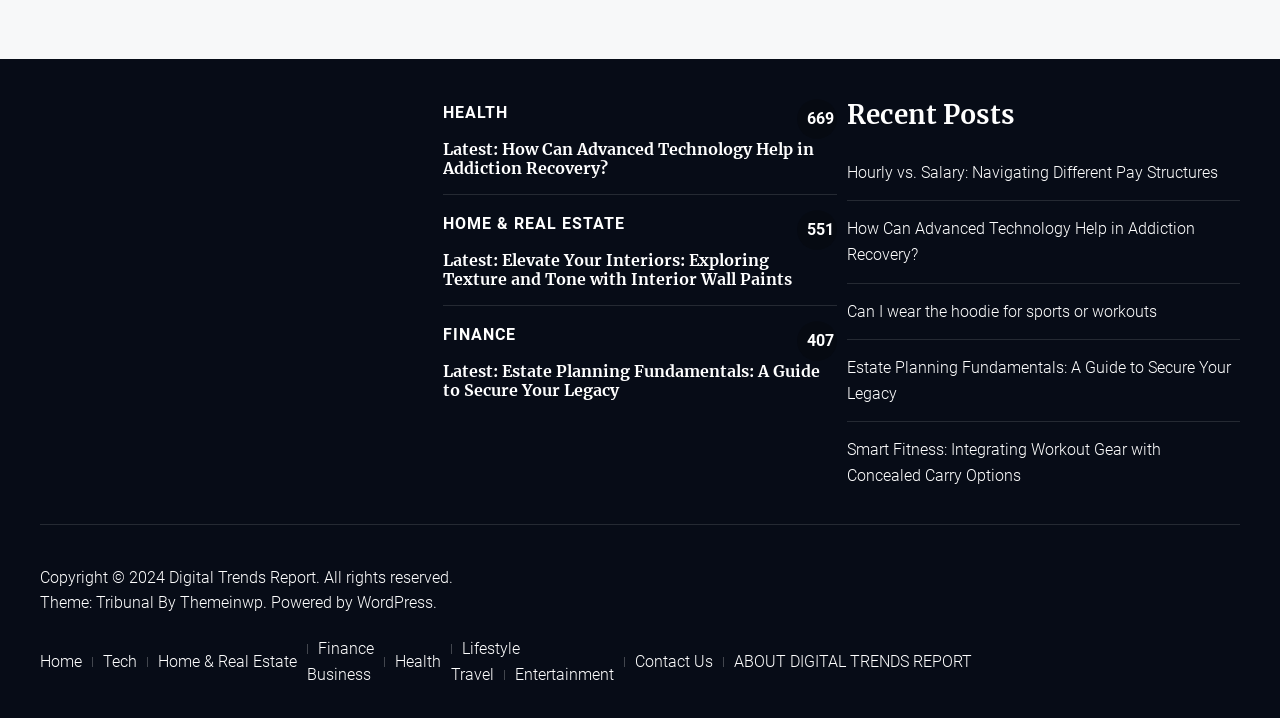Please locate the clickable area by providing the bounding box coordinates to follow this instruction: "Click the SUPPORT heading".

None